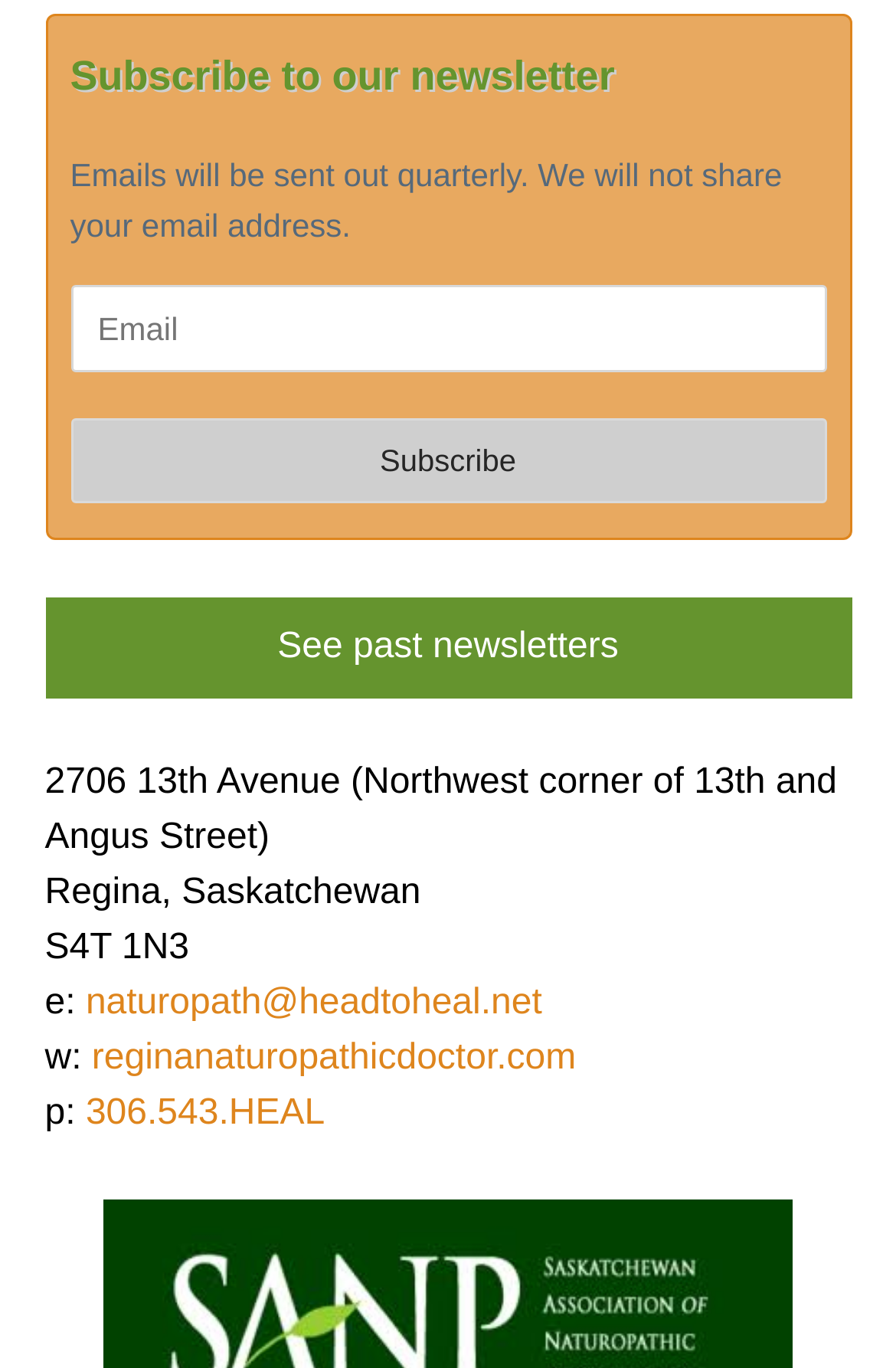Using floating point numbers between 0 and 1, provide the bounding box coordinates in the format (top-left x, top-left y, bottom-right x, bottom-right y). Locate the UI element described here: name="email" placeholder="Email"

[0.078, 0.207, 0.922, 0.271]